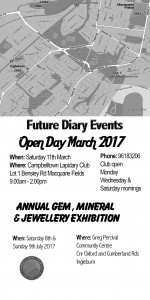Offer an in-depth description of the image shown.

This image displays an informational flyer for the Campbelltown Lapidary Club's Open Day event scheduled for March 11, 2017. The flyer includes key details such as the location, which is Lot 1 Bensley Road, Macquarie Fields, and the event's timing from 9:00 AM to 2:00 PM. Prominently featured are the headings for "Future Diary Events" and "Annual Gem, Mineral & Jewellery Exhibition," emphasizing the highlights of the day. Contact information, including the club's phone number (96183206), is provided for inquiries. Additionally, there is a note regarding the upcoming exhibition scheduled for July 8-9, 2017, hosted at the Greg Percival Community Centre. The flyer is visually designed with a map of the area to assist attendees in finding the venue easily.